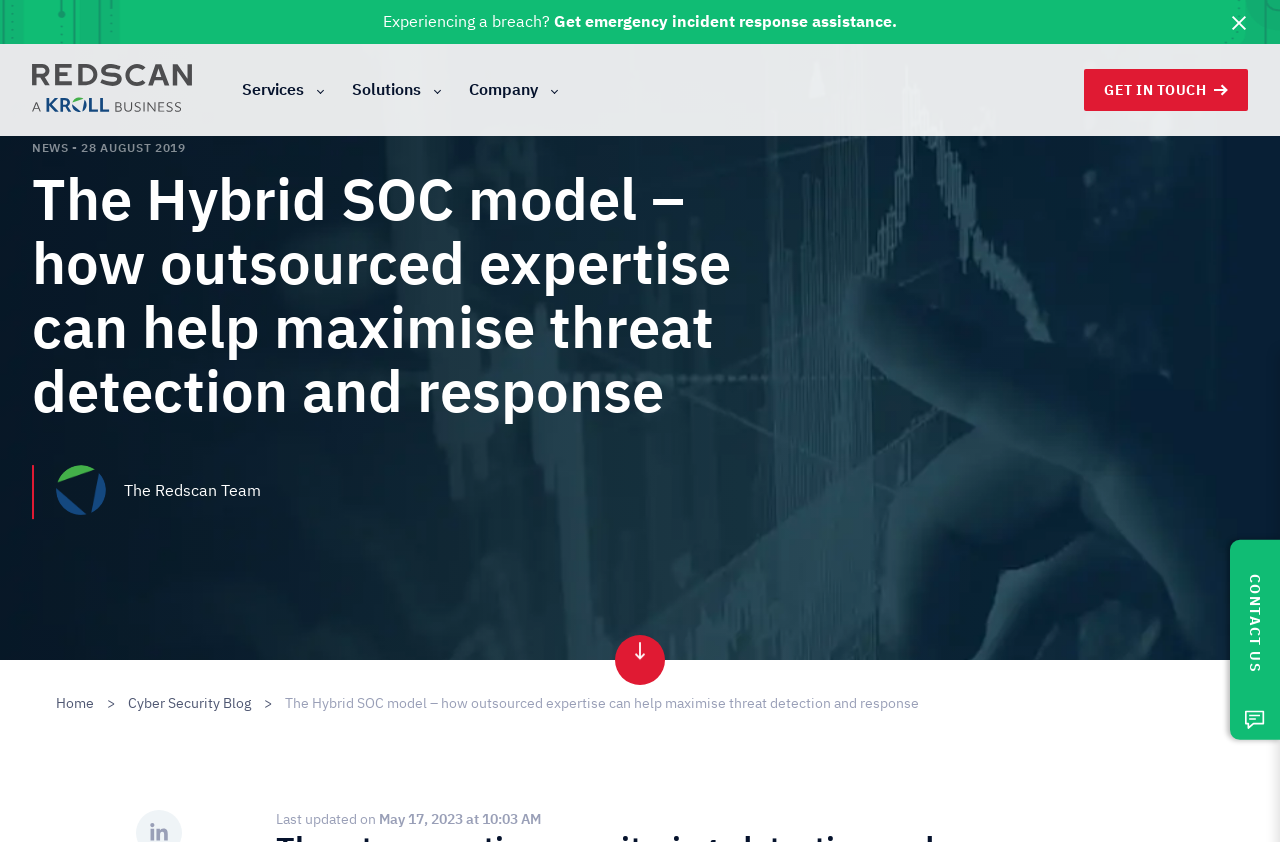Indicate the bounding box coordinates of the element that needs to be clicked to satisfy the following instruction: "View advertising options". The coordinates should be four float numbers between 0 and 1, i.e., [left, top, right, bottom].

None